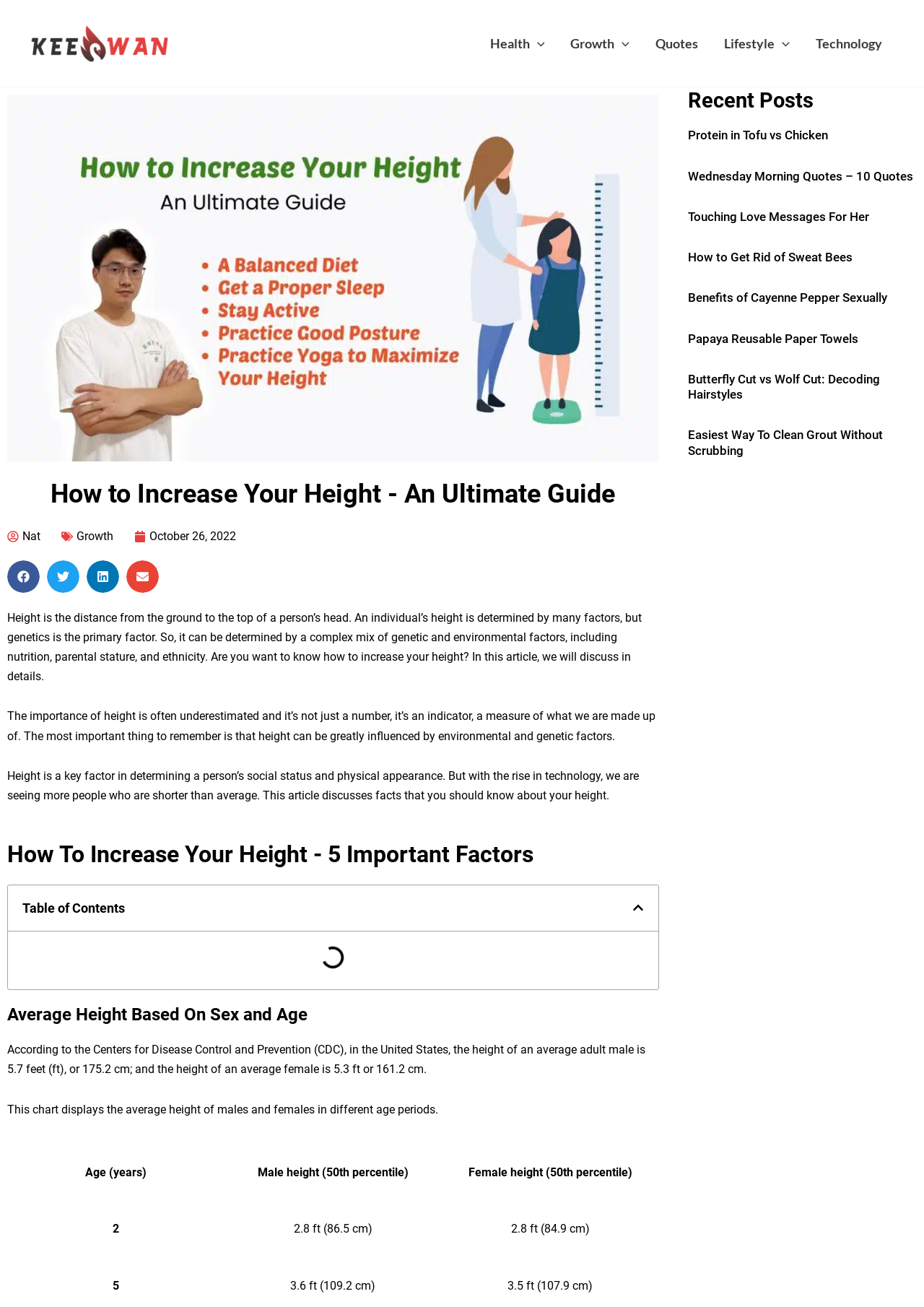Extract the primary headline from the webpage and present its text.

How to Increase Your Height - An Ultimate Guide